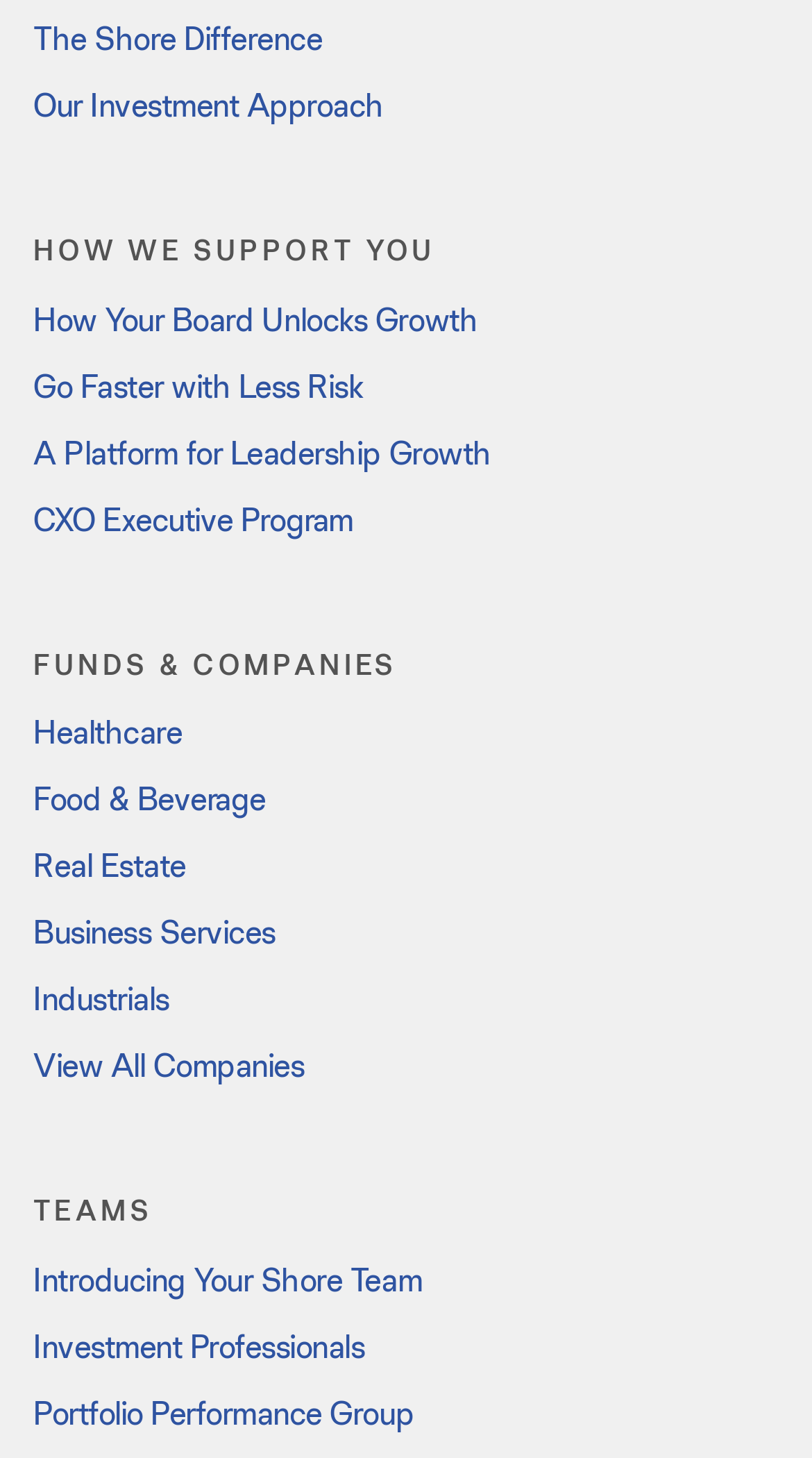How many links are there in the webpage?
Look at the image and respond with a one-word or short-phrase answer.

15